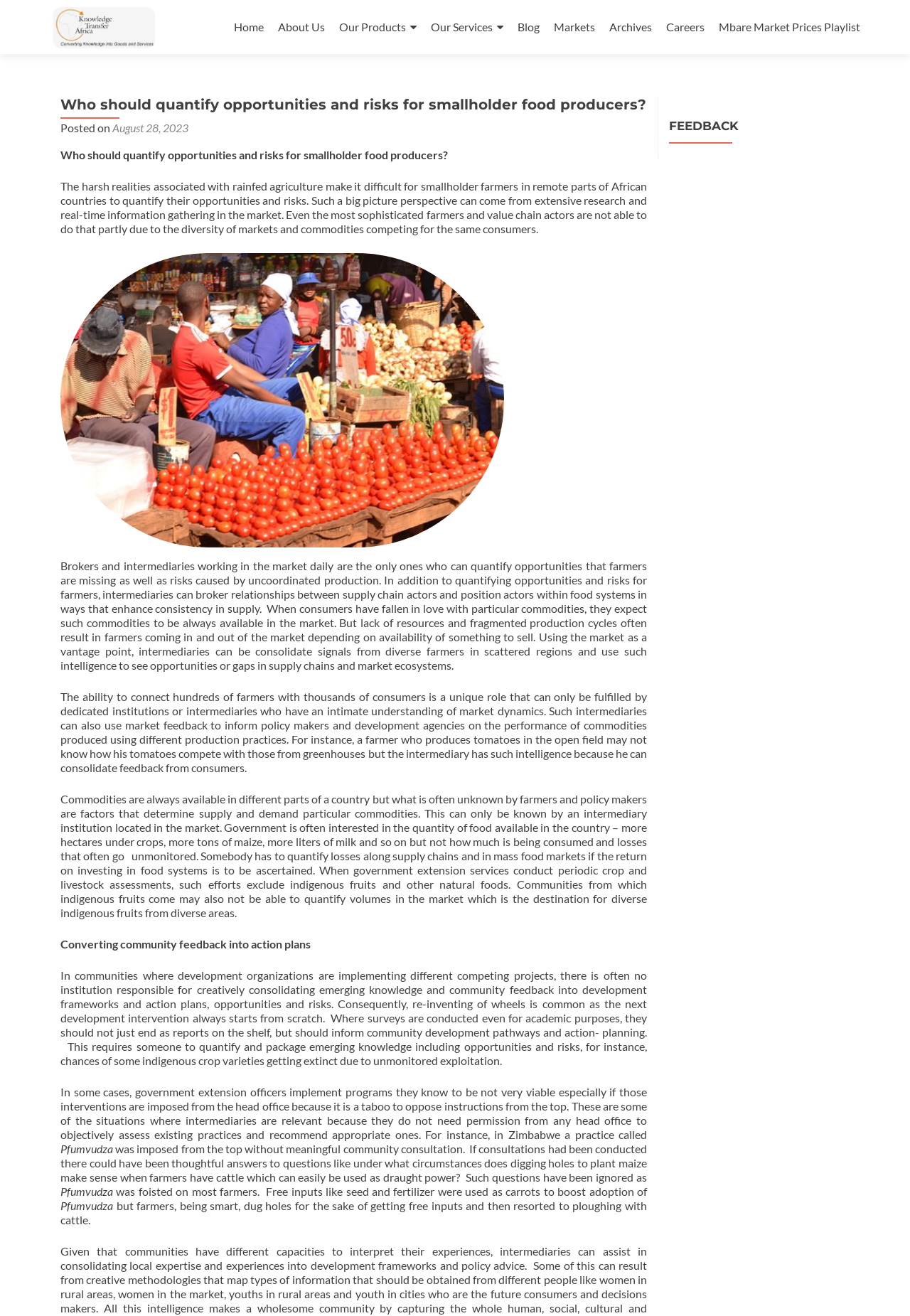Answer briefly with one word or phrase:
What is the name of the website?

eMKambo